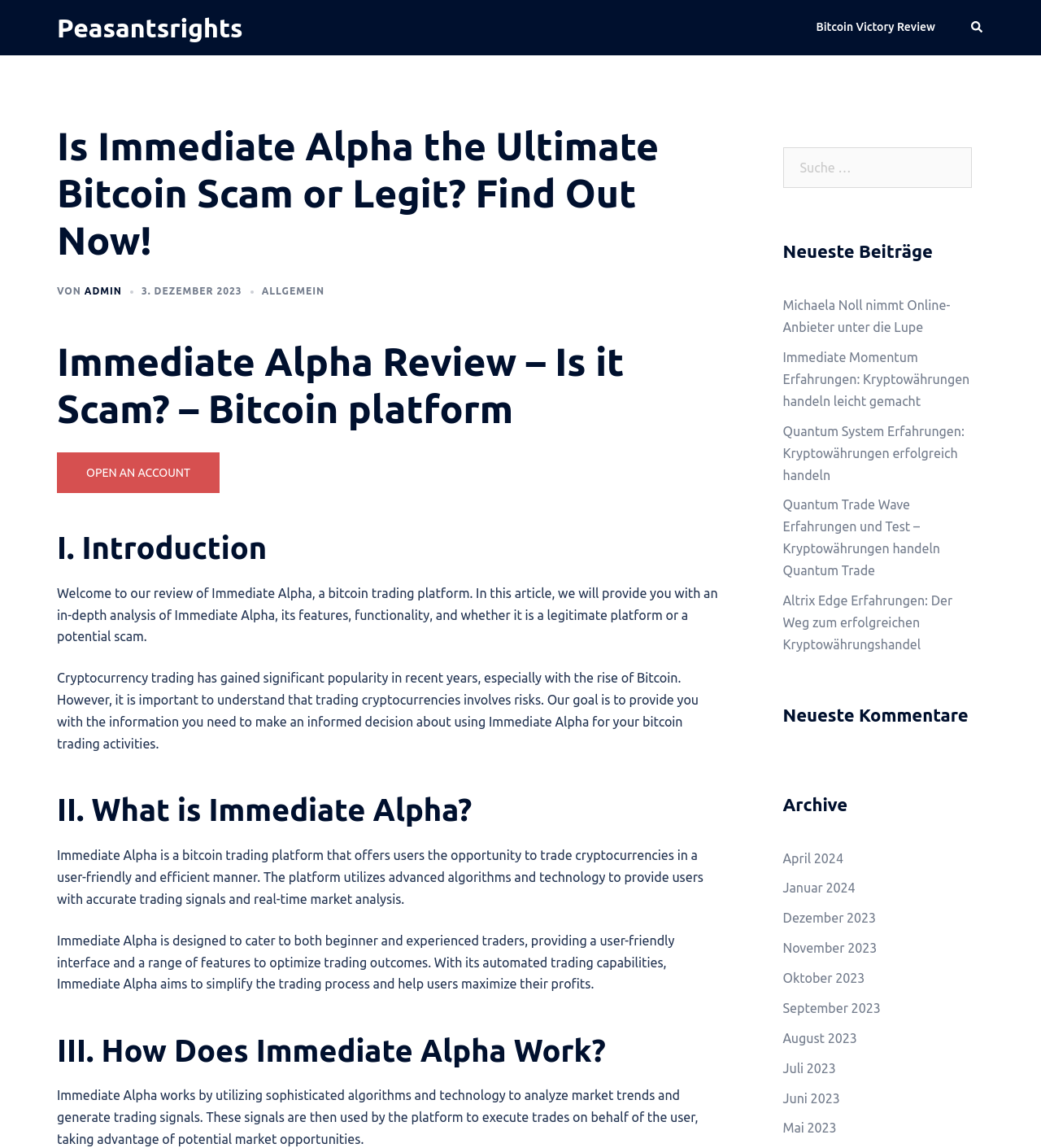Identify the bounding box coordinates necessary to click and complete the given instruction: "Check the latest posts".

[0.752, 0.21, 0.934, 0.245]